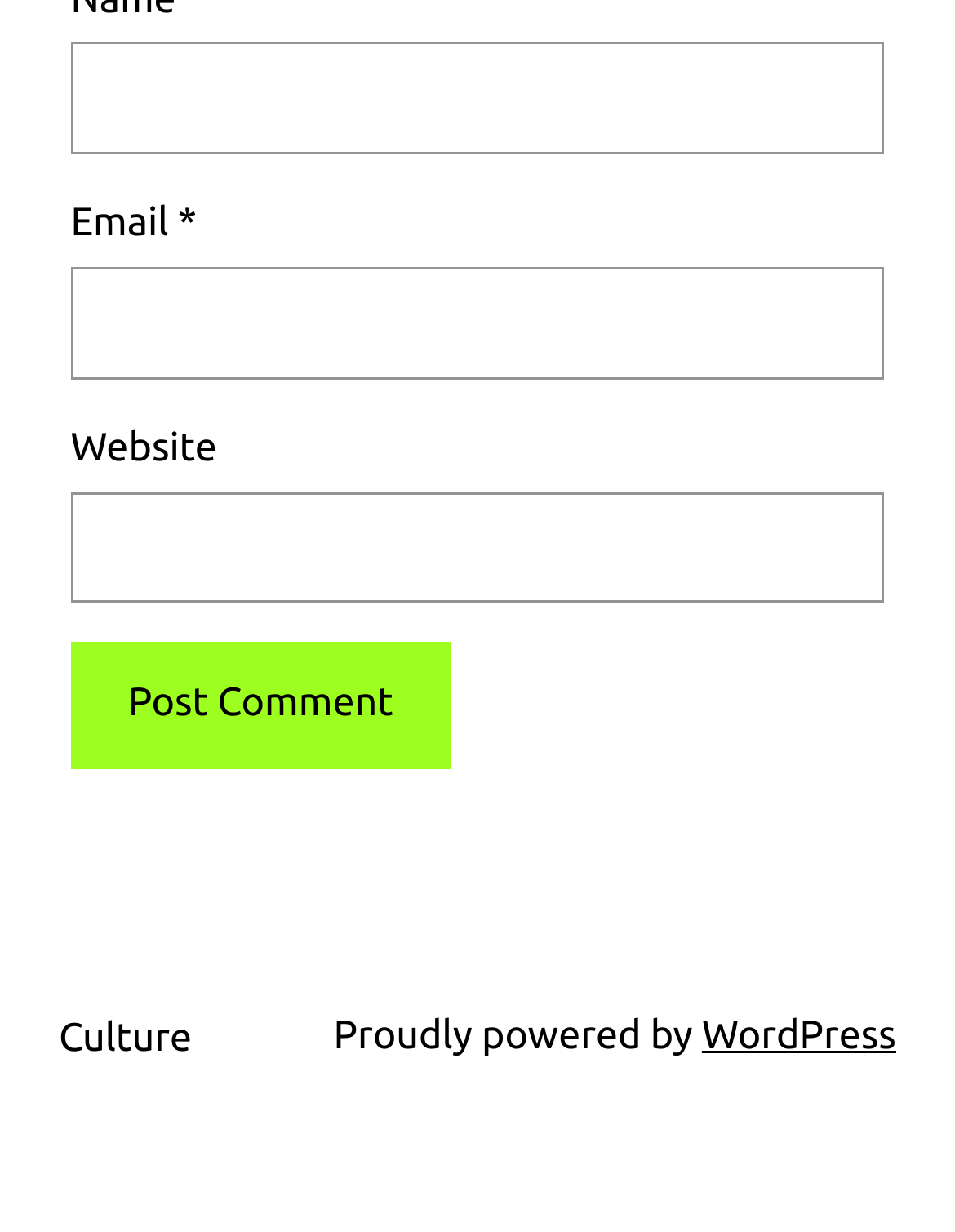Please answer the following question using a single word or phrase: 
What is the function of the 'Post Comment' button?

To submit comment